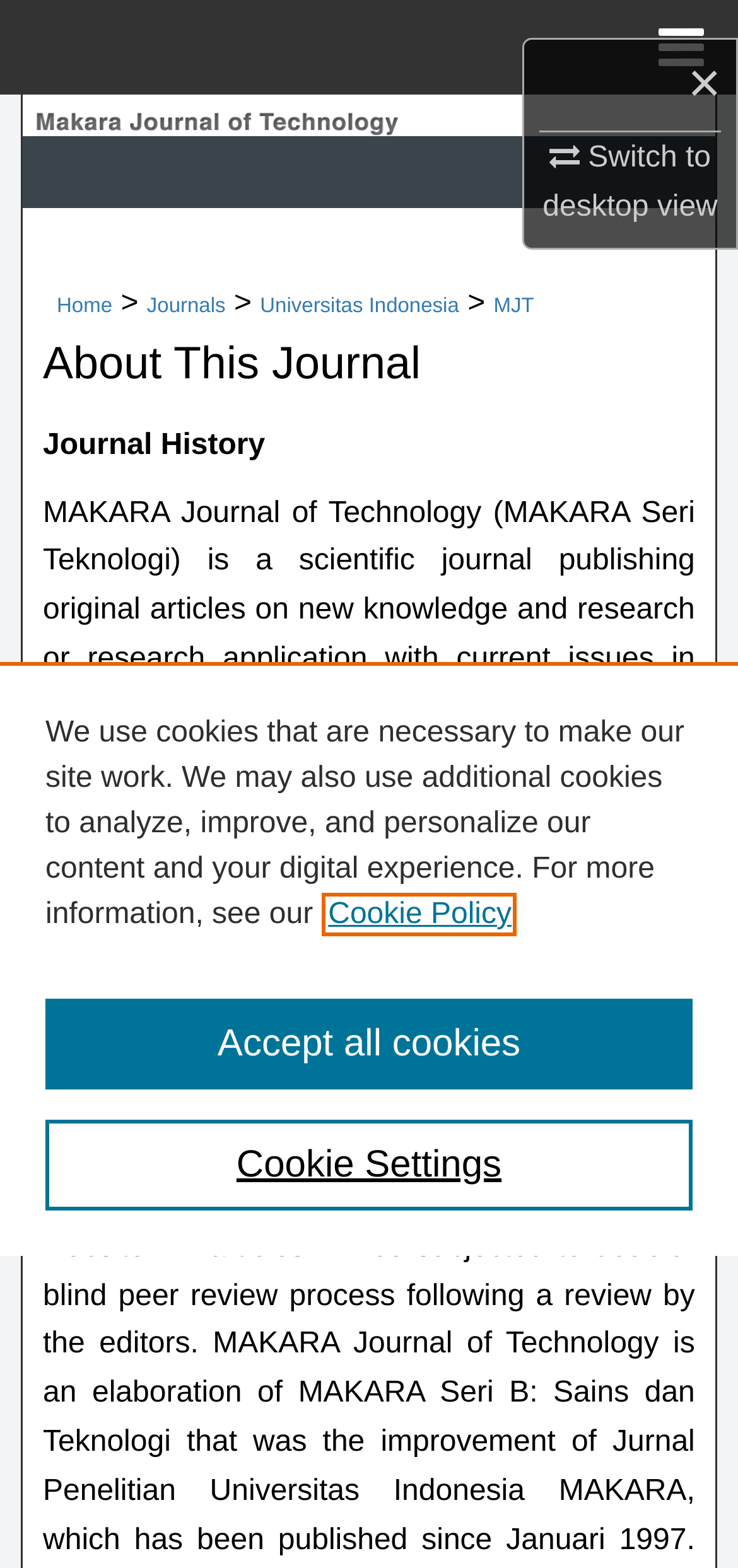Respond with a single word or phrase:
How many links are visible in the navigation menu?

4